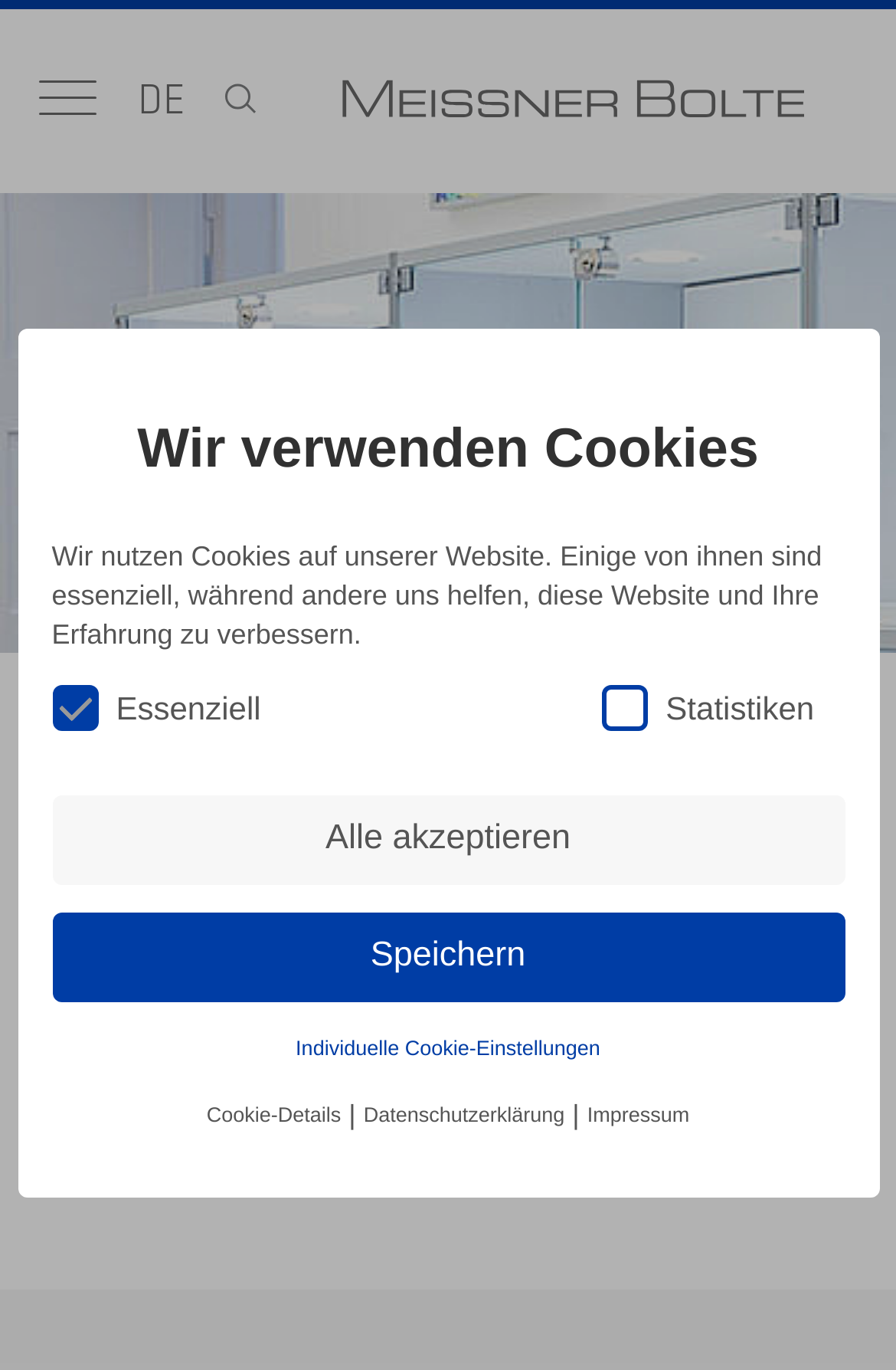What is the purpose of the button with a search icon?
Please provide a comprehensive answer based on the information in the image.

The button has a SvgRoot element with a group element inside it, which has a description 'ICONS/Search'. This suggests that the button is used for searching.